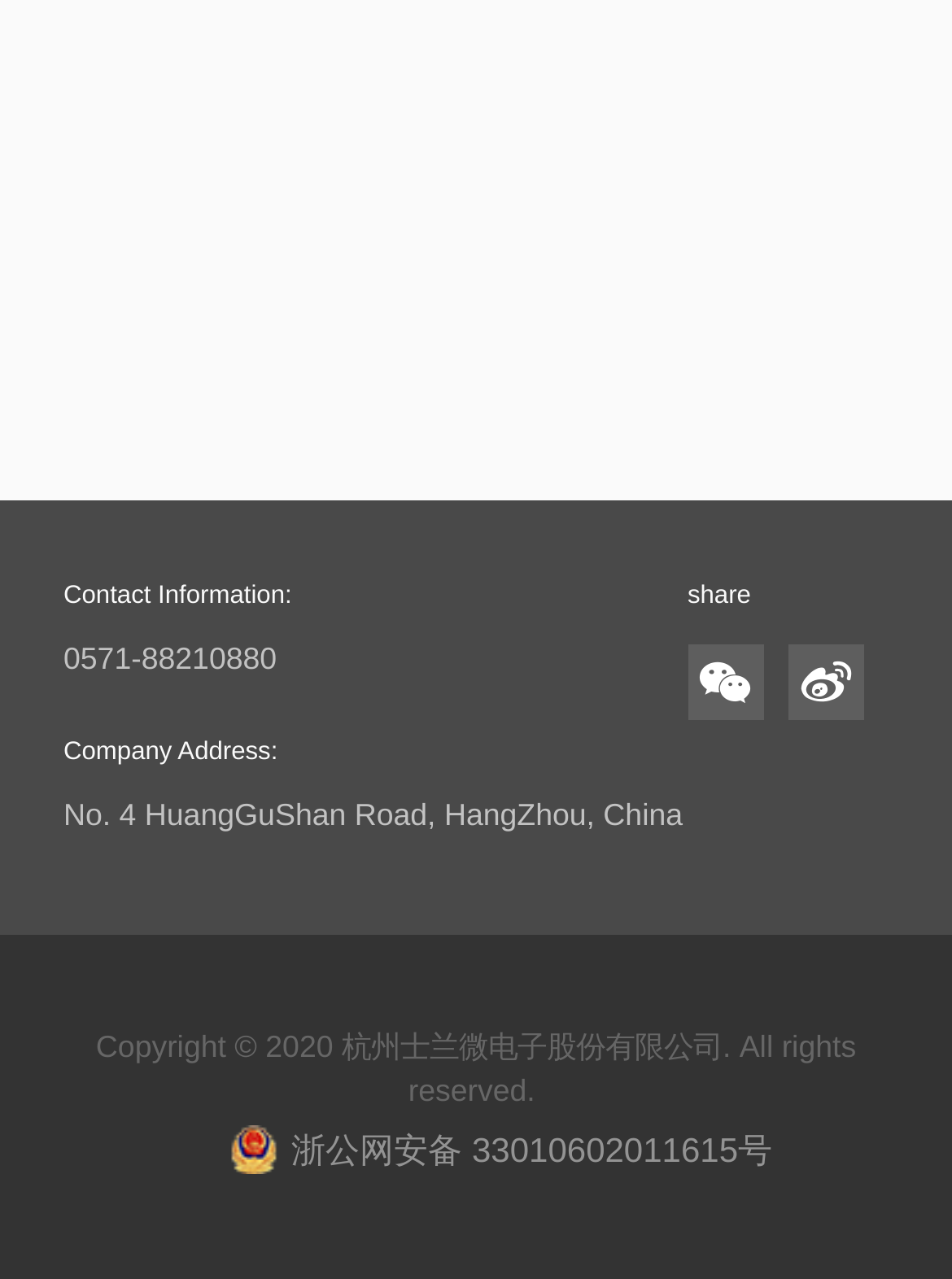From the webpage screenshot, predict the bounding box coordinates (top-left x, top-left y, bottom-right x, bottom-right y) for the UI element described here: 浙公网安备 33010602011615号

[0.242, 0.88, 0.811, 0.918]